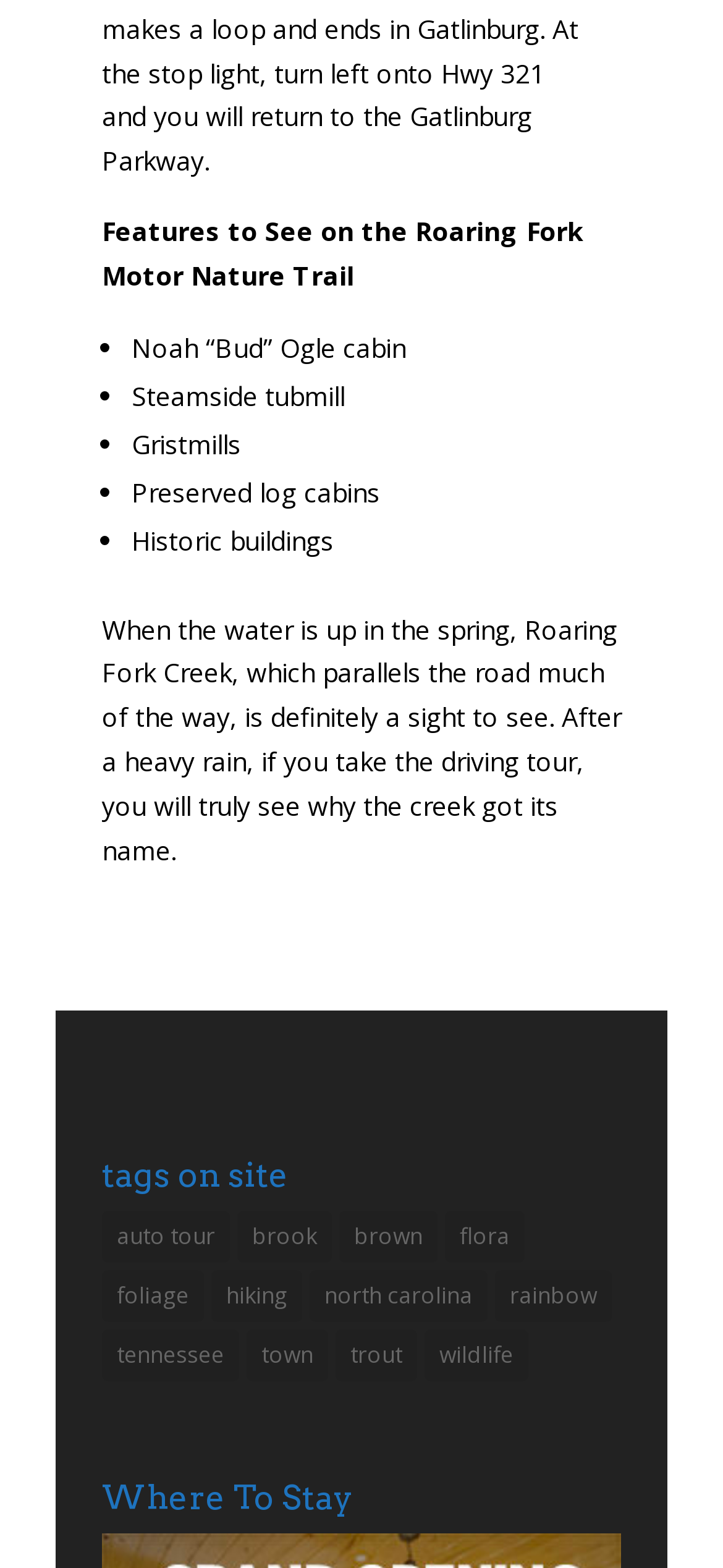Locate the bounding box coordinates of the clickable area to execute the instruction: "Read about 'Features to See on the Roaring Fork Motor Nature Trail'". Provide the coordinates as four float numbers between 0 and 1, represented as [left, top, right, bottom].

[0.141, 0.136, 0.808, 0.187]